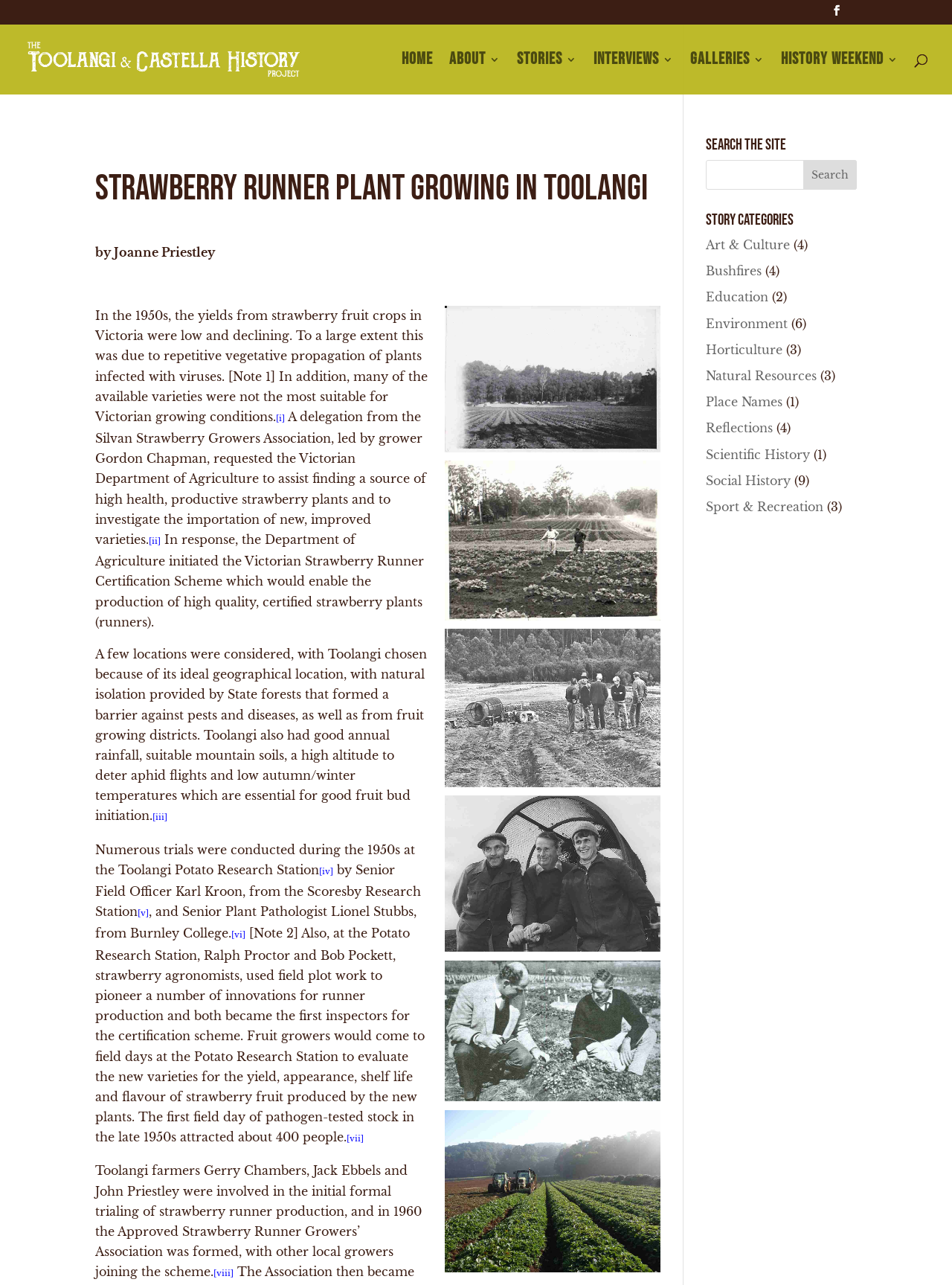Please find the bounding box coordinates of the element that must be clicked to perform the given instruction: "Search for a keyword". The coordinates should be four float numbers from 0 to 1, i.e., [left, top, right, bottom].

[0.741, 0.124, 0.9, 0.148]